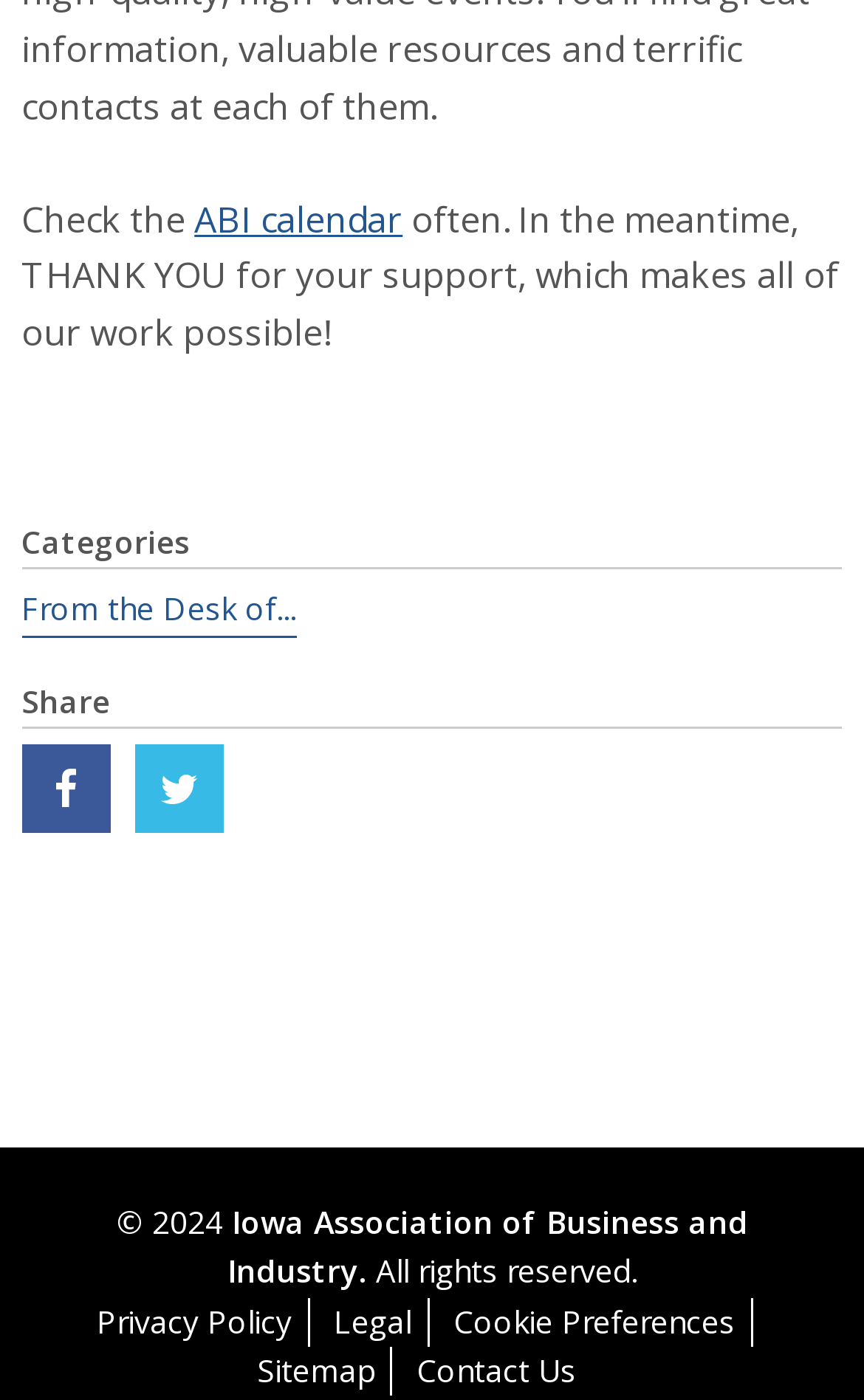Highlight the bounding box coordinates of the region I should click on to meet the following instruction: "Read From the Desk of...".

[0.025, 0.418, 0.343, 0.455]